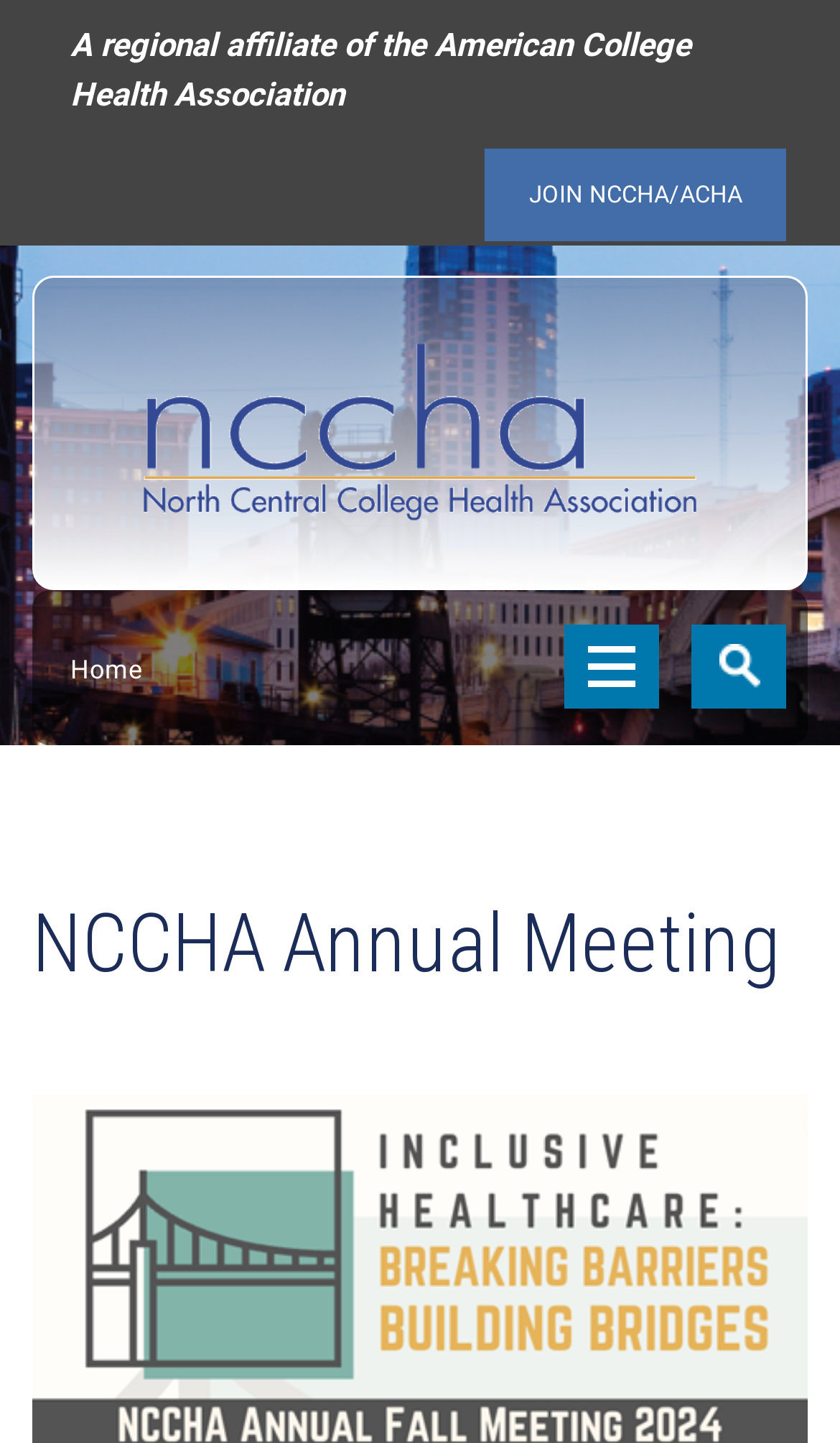Write an extensive caption that covers every aspect of the webpage.

The webpage is about the NCCHA Annual Meetings. At the top, there is a link describing NCCHA as a regional affiliate of the American College Health Association. To the right of this link, there is another link to join NCCHA/ACHA. Below these links, there is a third link with no text. 

On the left side of the page, there is a navigation menu with a "Home" link. On the right side, there are two buttons: "Toggle search" and "Toggle navigation". 

The main content of the page is headed by a large heading that reads "NCCHA Annual Meeting". This heading is positioned near the top center of the page. Below the heading, there is a small amount of whitespace, indicated by a static text element containing non-breaking spaces.